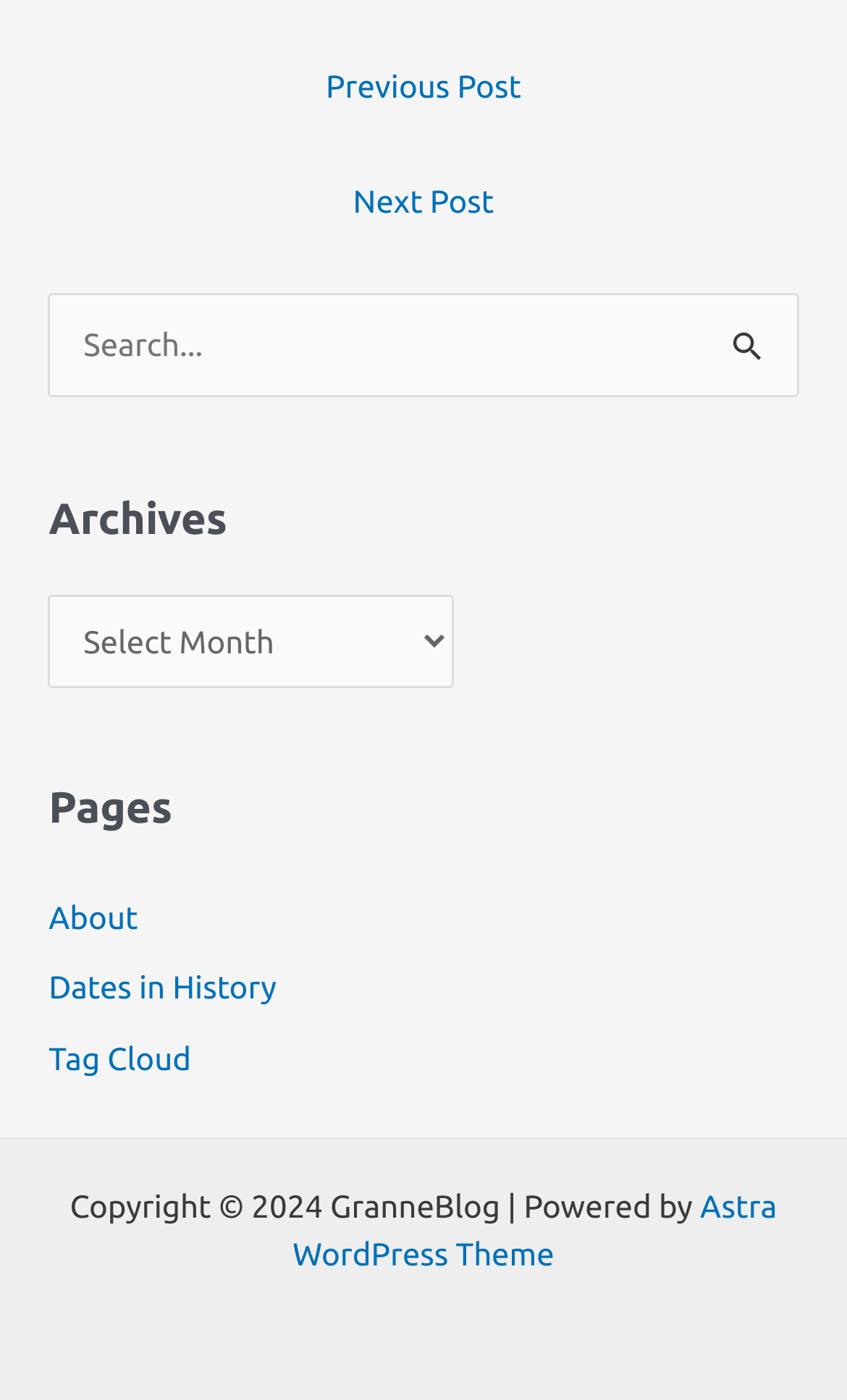Using the given description, provide the bounding box coordinates formatted as (top-left x, top-left y, bottom-right x, bottom-right y), with all values being floating point numbers between 0 and 1. Description: Astra WordPress Theme

[0.346, 0.849, 0.917, 0.909]